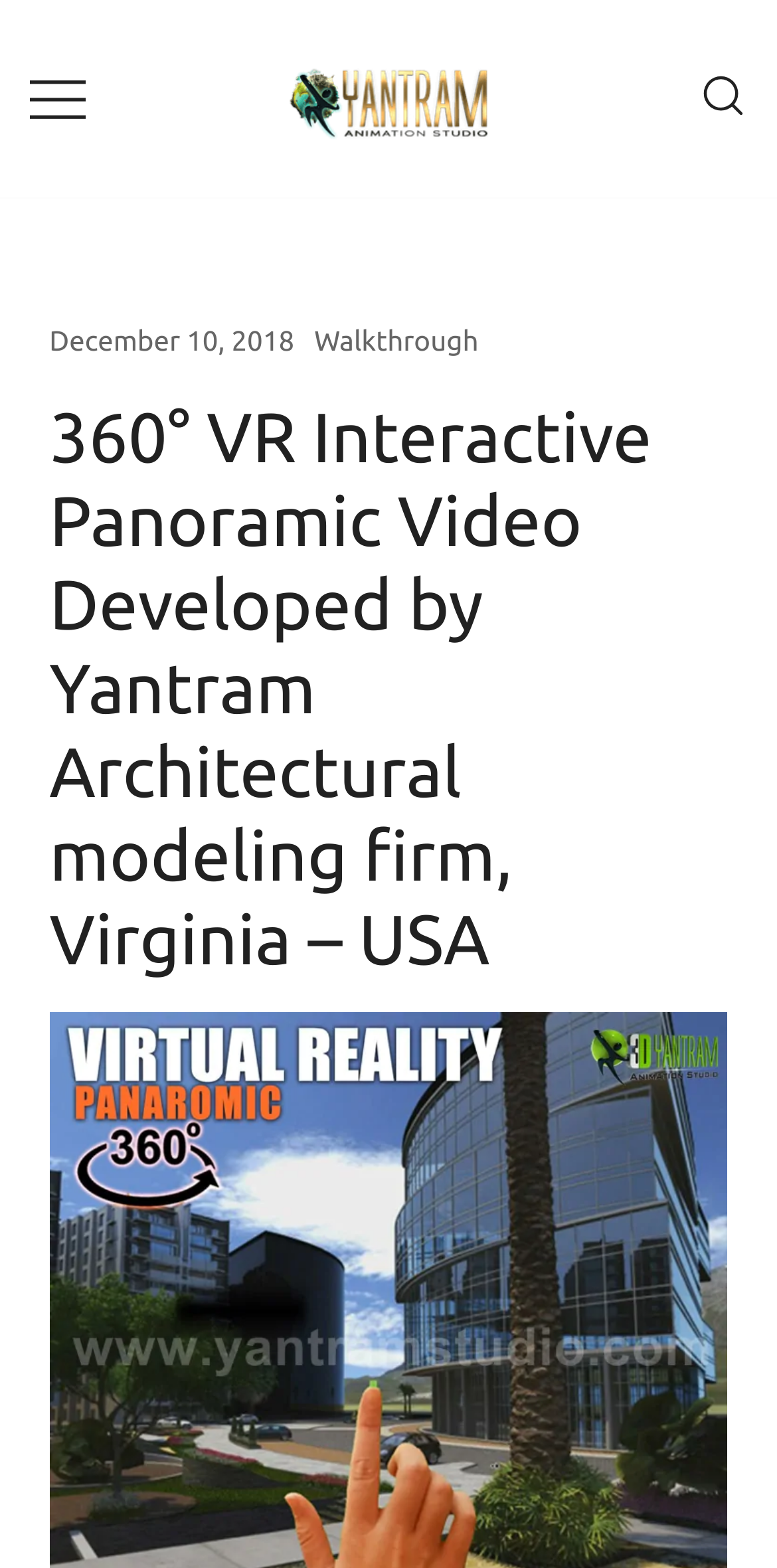Find the bounding box of the UI element described as follows: "title="Search for a product"".

[0.9, 0.046, 0.962, 0.08]